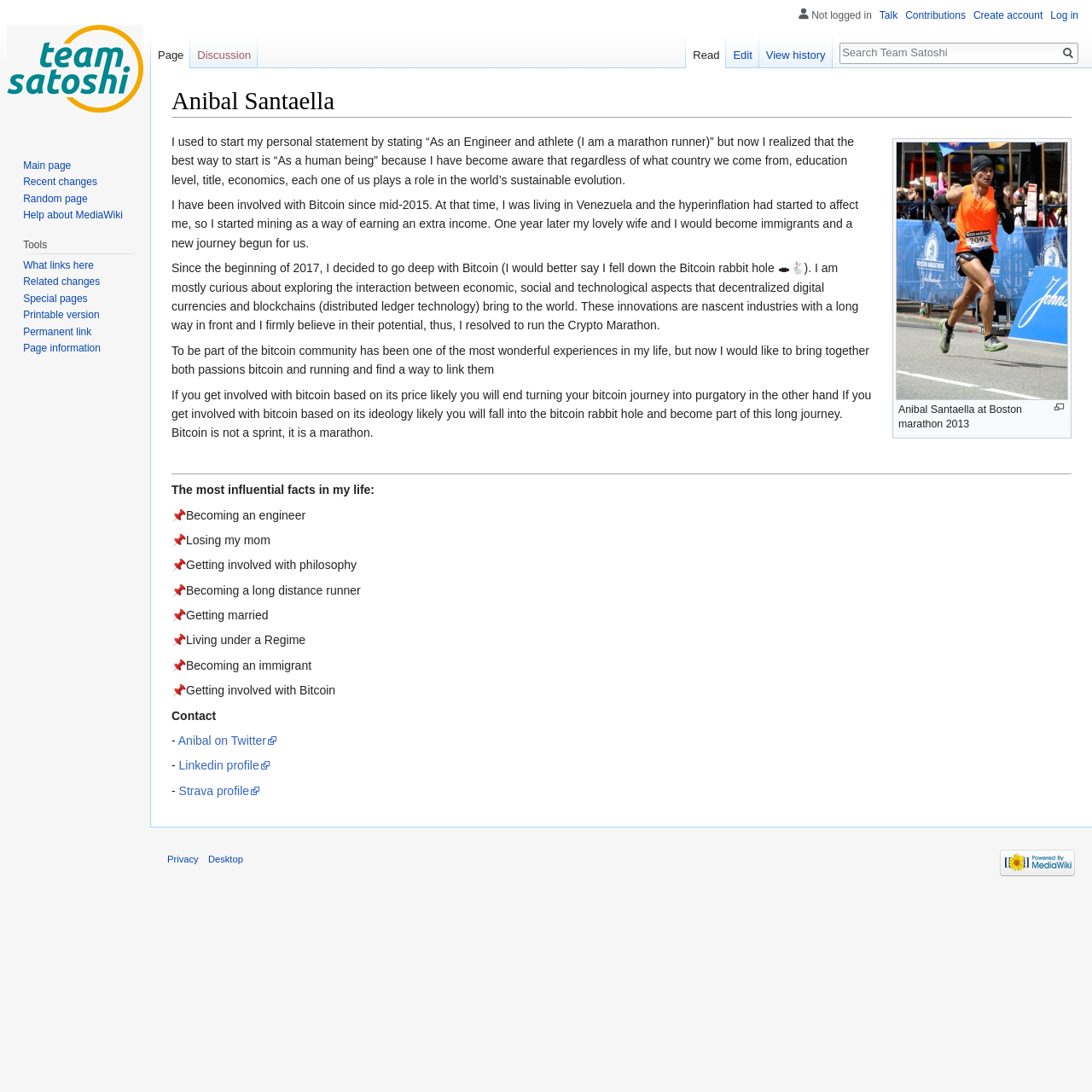Please answer the following query using a single word or phrase: 
What is the technology mentioned in the third paragraph?

Bitcoin